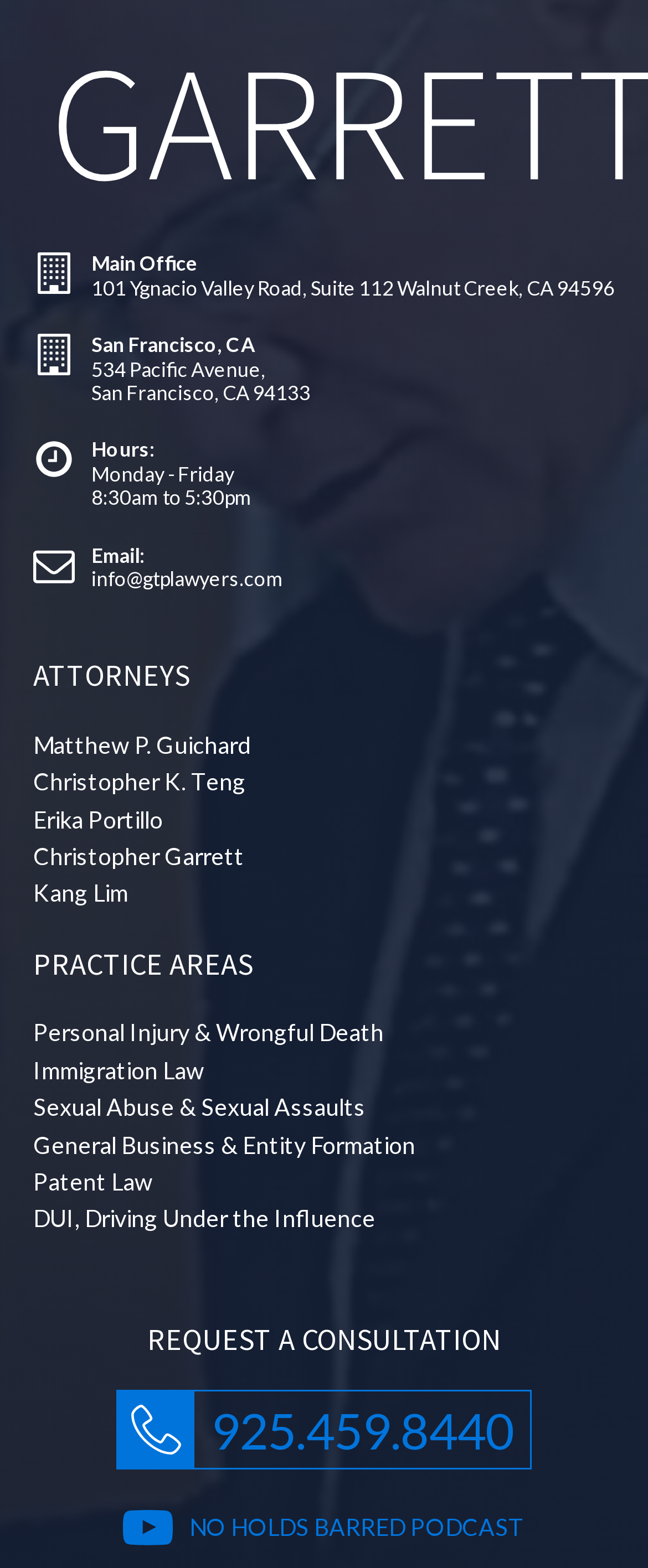Please identify the bounding box coordinates of the clickable area that will fulfill the following instruction: "Learn about Personal Injury & Wrongful Death practice area". The coordinates should be in the format of four float numbers between 0 and 1, i.e., [left, top, right, bottom].

[0.051, 0.647, 0.641, 0.671]